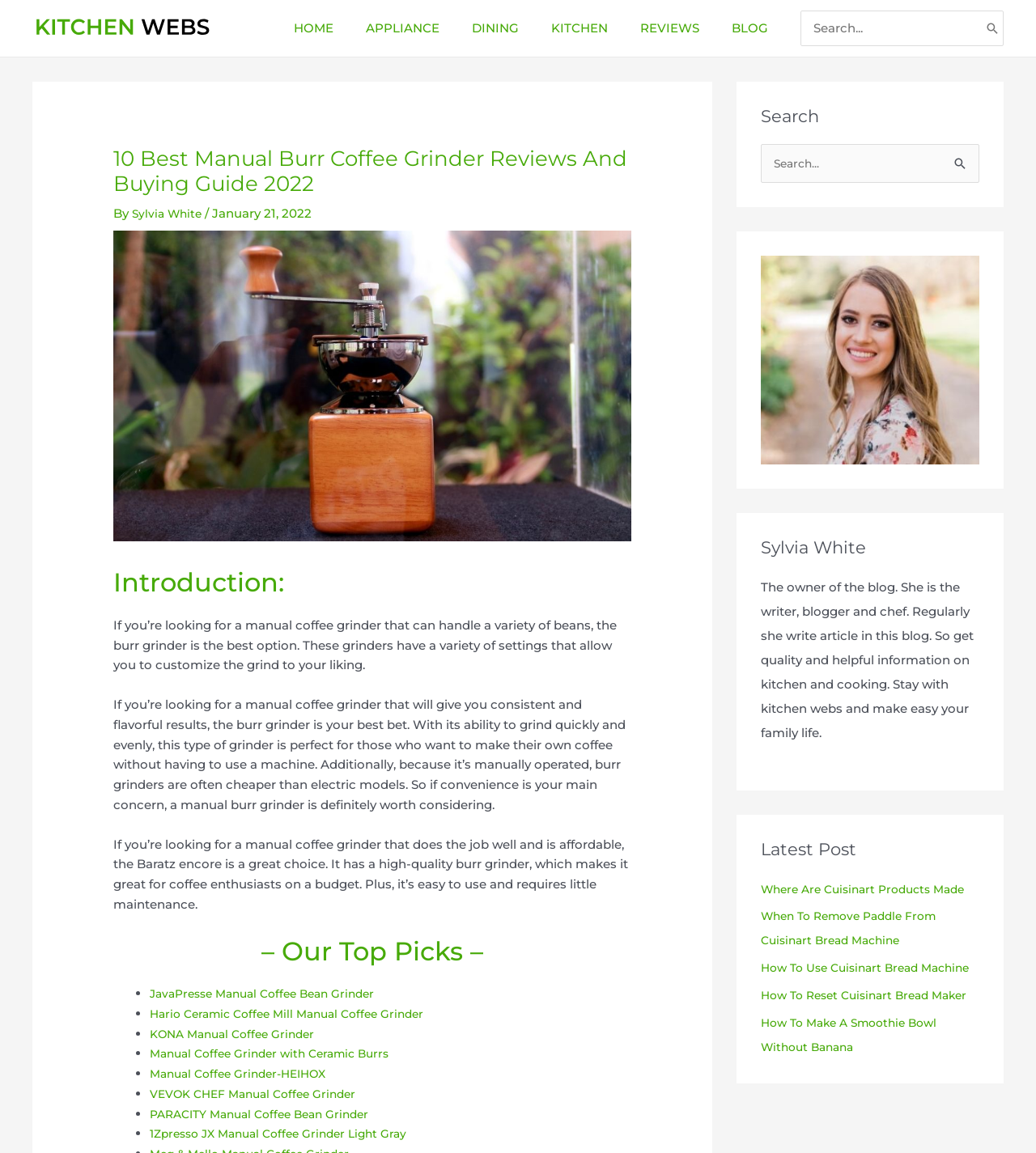What is the name of the blog?
Answer the question with just one word or phrase using the image.

Kitchen Webs